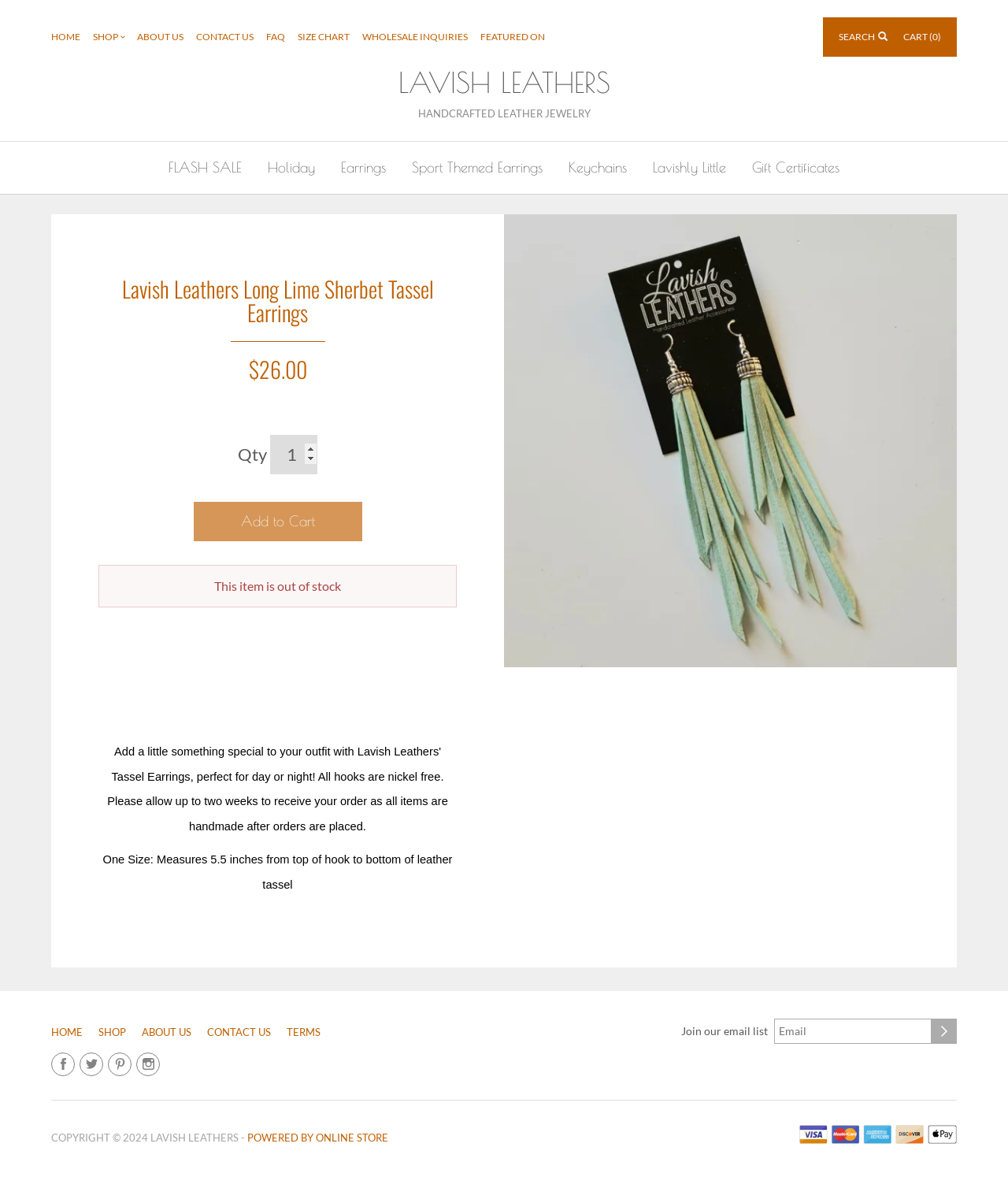How many links are in the top navigation menu?
Use the image to answer the question with a single word or phrase.

7